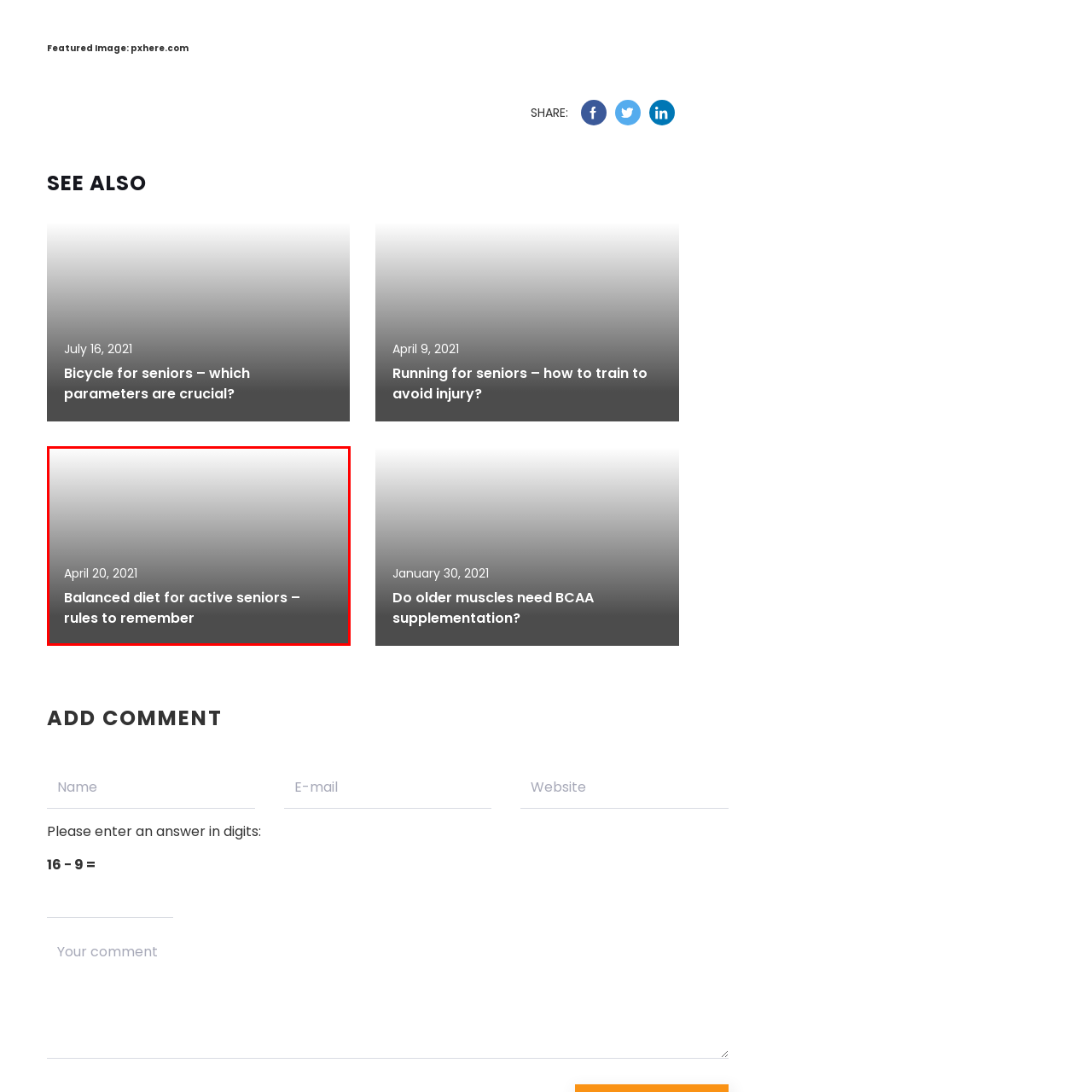What is the design style of the image?  
Observe the image highlighted by the red bounding box and supply a detailed response derived from the visual information in the image.

The design of the image is described as clean and modern, which suggests that it has a simple and sleek aesthetic. This design style makes the image visually appealing while effectively conveying essential information.